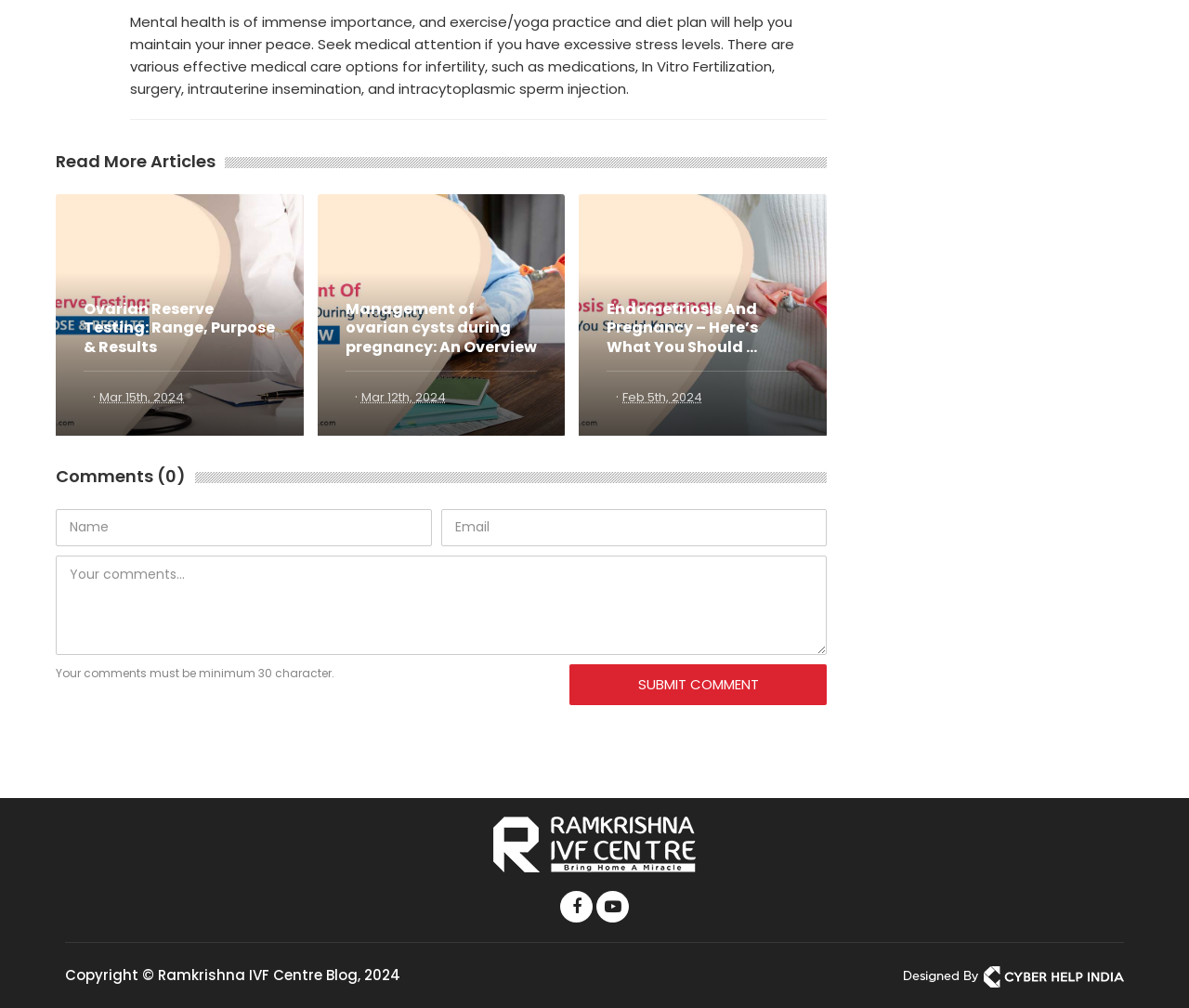Could you find the bounding box coordinates of the clickable area to complete this instruction: "Visit the Cyber Help India website"?

[0.76, 0.958, 0.945, 0.977]